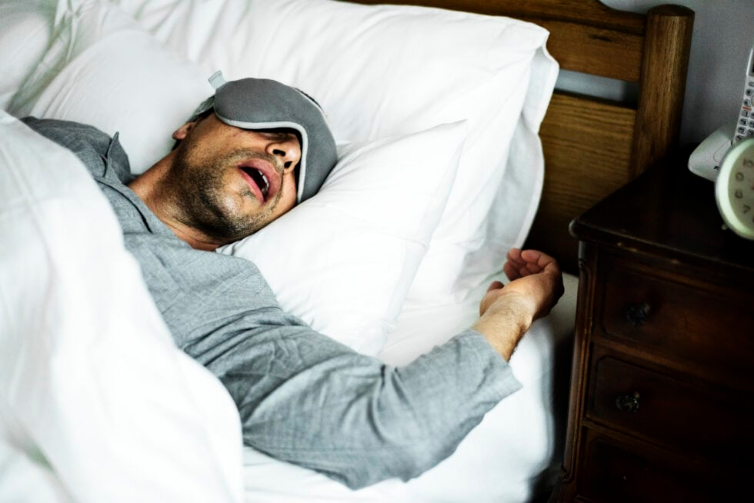Generate a comprehensive description of the image.

In this intimate scene, a man is depicted in a deep sleep, wearing a gray sleep mask that obscures his eyes. He lies on a white pillow, partly covered by a light gray blanket, conveying a sense of comfort and tranquility. His mouth is slightly agape, suggesting that he may be experiencing a restful yet unguarded slumber. In the background, a wooden bedside table is visible, adorned with an alarm clock and other personal items, reinforcing the cozy ambiance of a well-lived bedroom space. This image encapsulates the theme of sleep, aptly complementing the article titled "Debunked: The Biggest Myths About Sleep Apnea," which seeks to address common misconceptions about this prevalent sleep disorder.